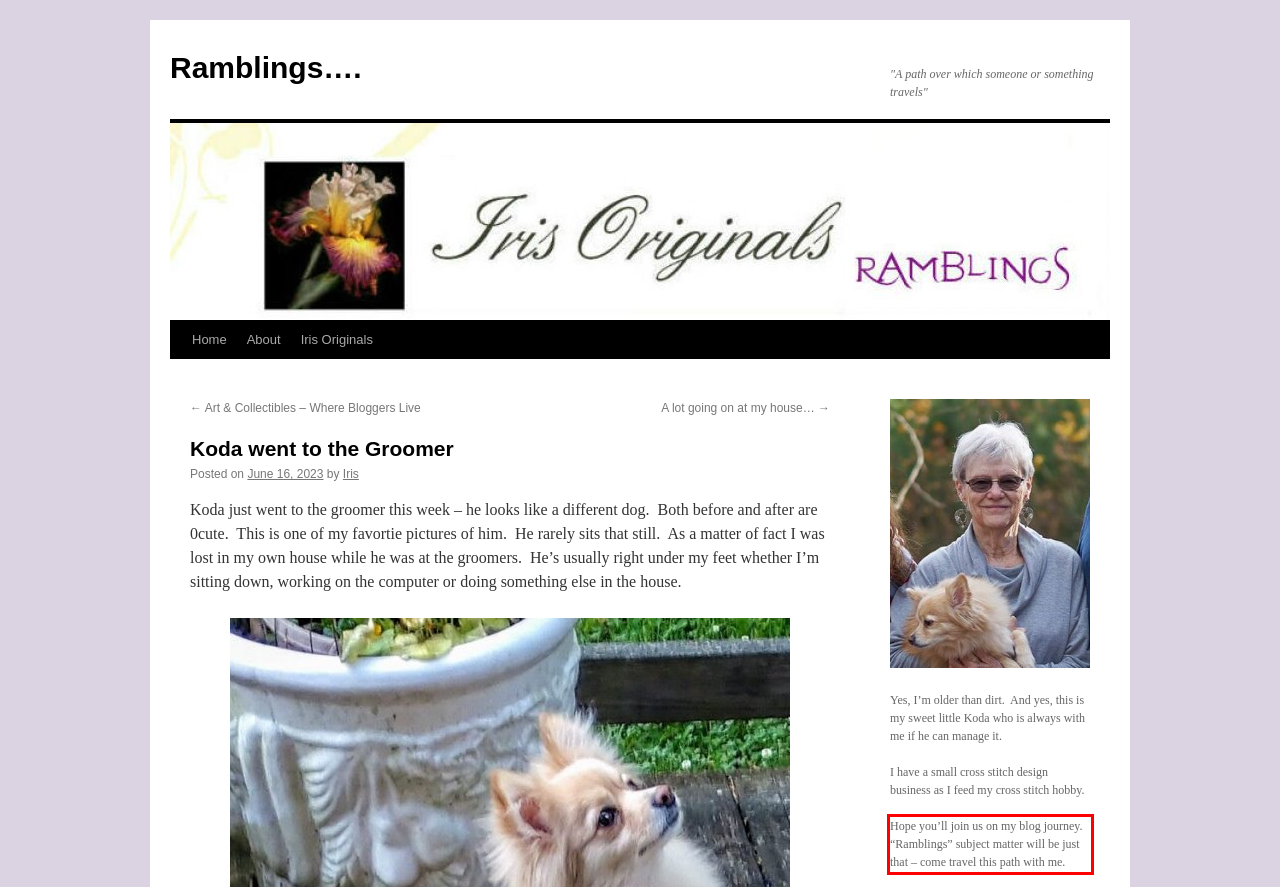Please analyze the provided webpage screenshot and perform OCR to extract the text content from the red rectangle bounding box.

Hope you’ll join us on my blog journey. “Ramblings” subject matter will be just that – come travel this path with me.